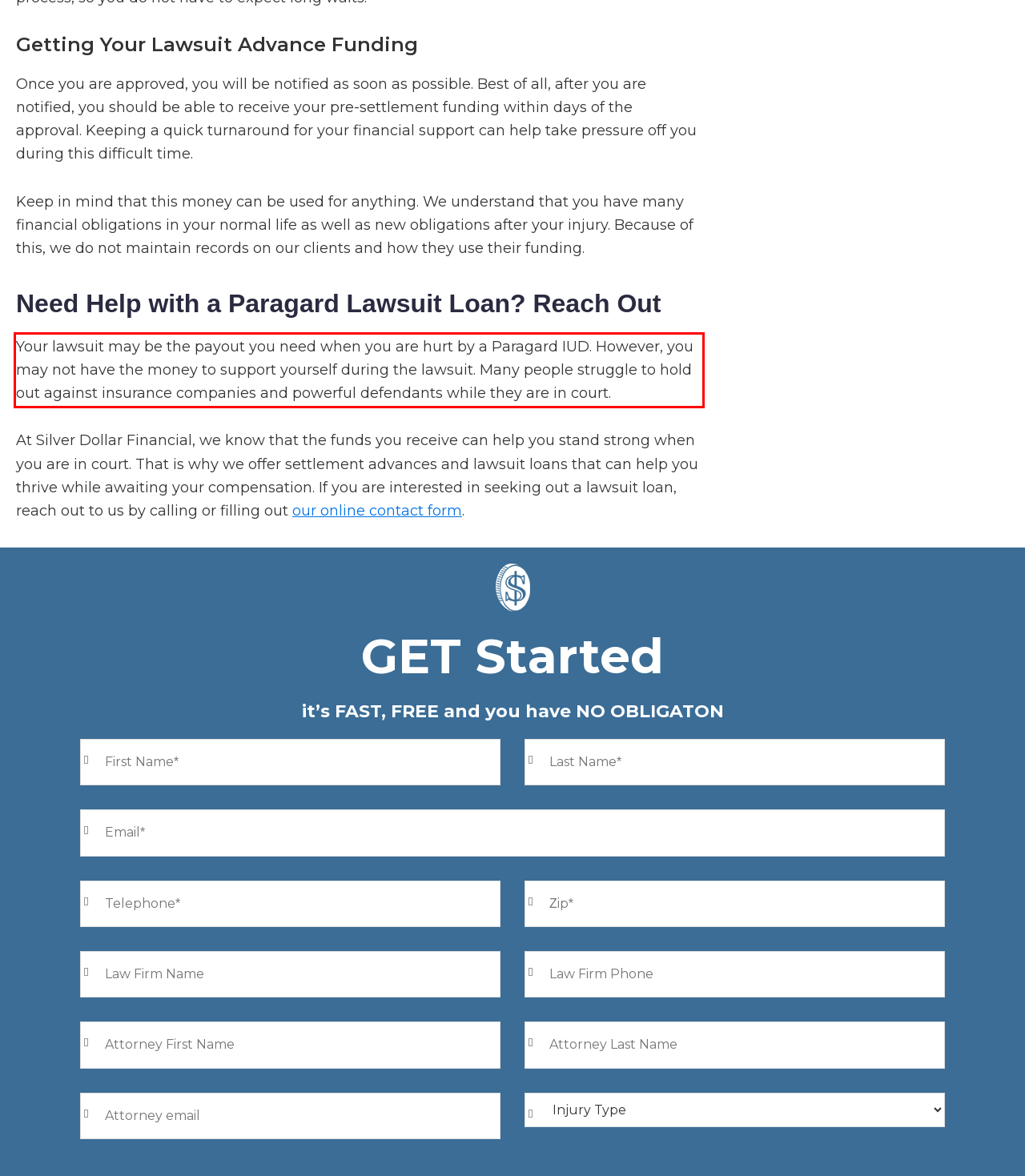Please extract the text content within the red bounding box on the webpage screenshot using OCR.

Your lawsuit may be the payout you need when you are hurt by a Paragard IUD. However, you may not have the money to support yourself during the lawsuit. Many people struggle to hold out against insurance companies and powerful defendants while they are in court.